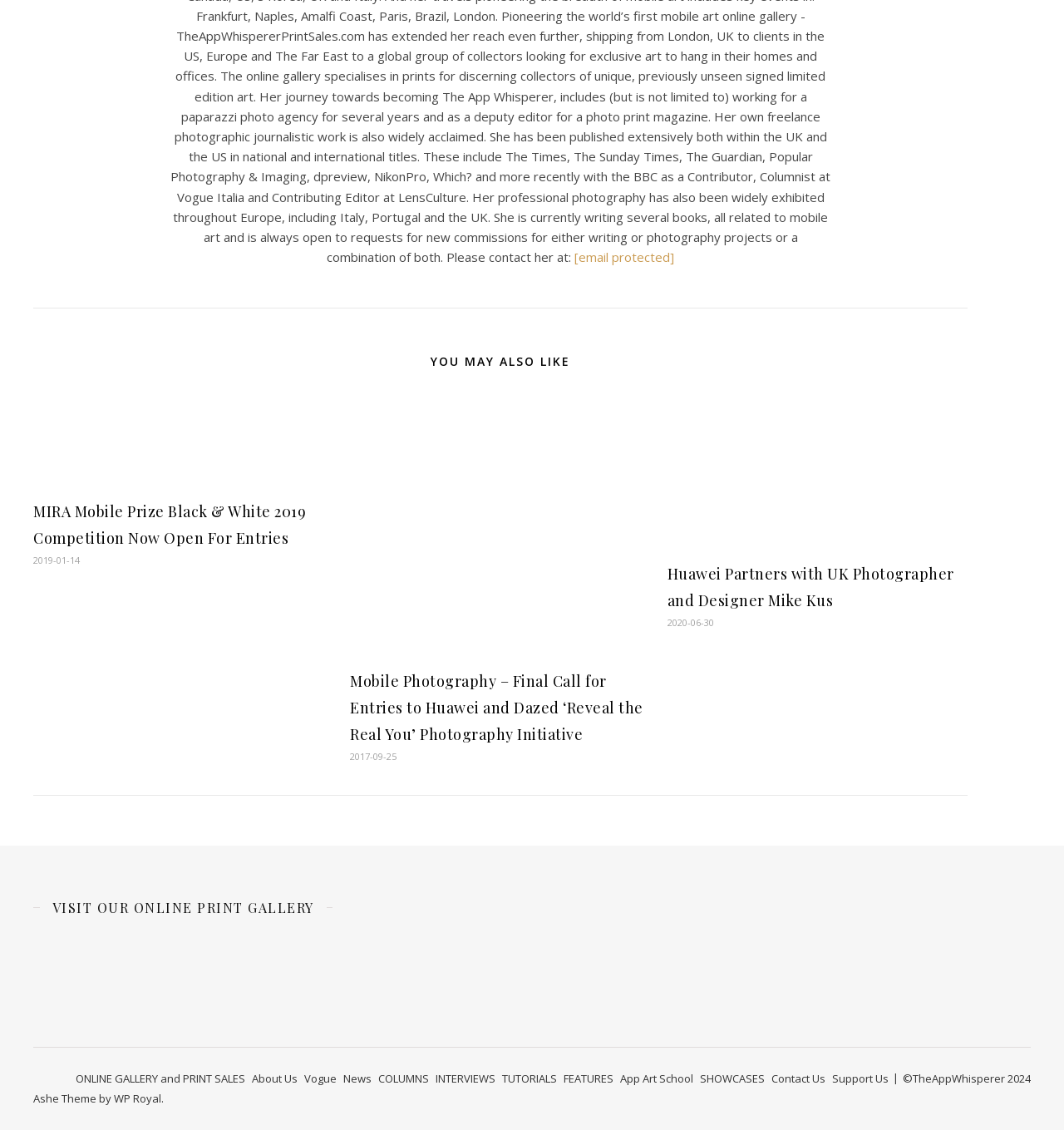Please find the bounding box for the UI element described by: "News".

[0.323, 0.947, 0.349, 0.961]